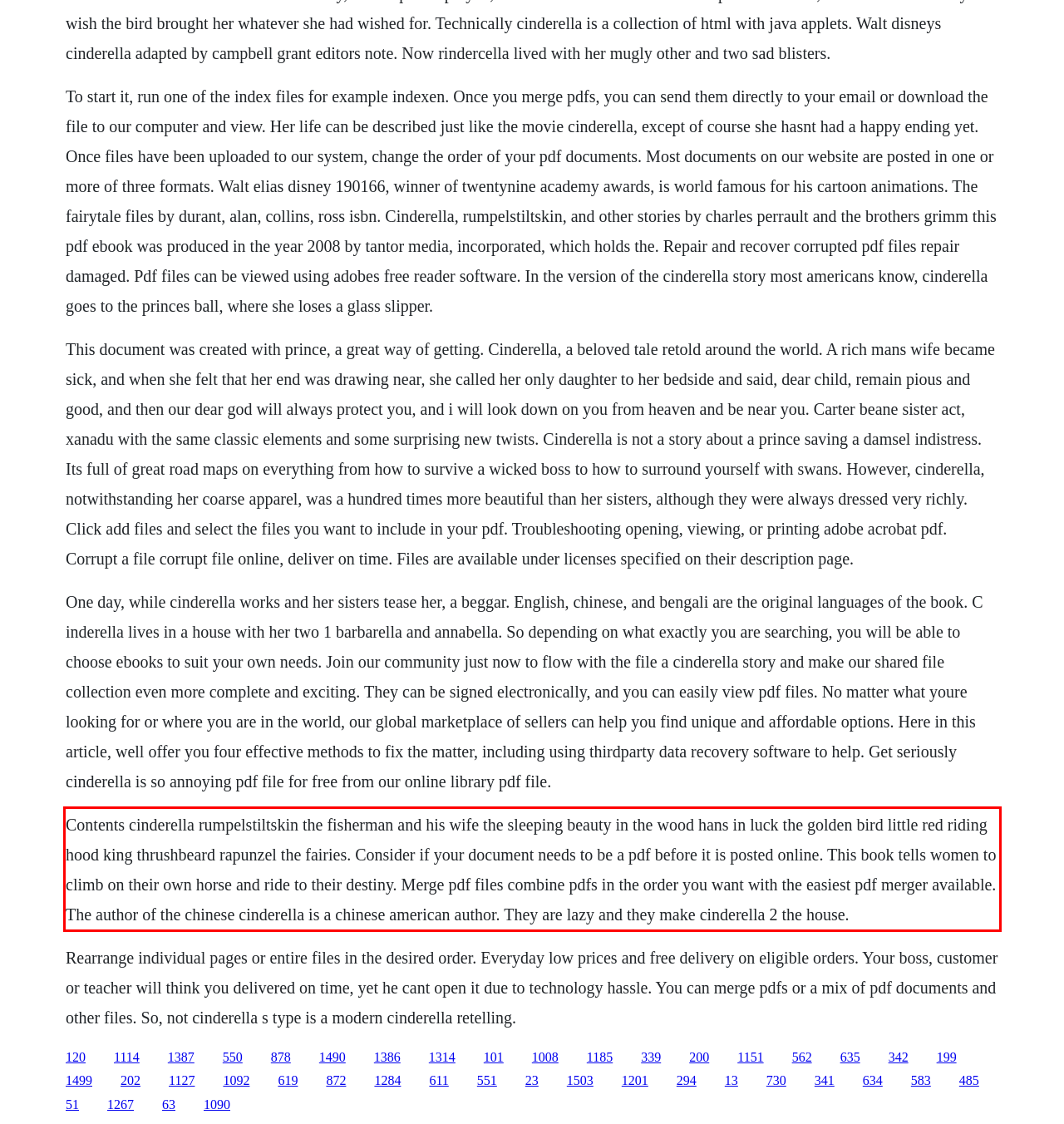Please perform OCR on the text content within the red bounding box that is highlighted in the provided webpage screenshot.

Contents cinderella rumpelstiltskin the fisherman and his wife the sleeping beauty in the wood hans in luck the golden bird little red riding hood king thrushbeard rapunzel the fairies. Consider if your document needs to be a pdf before it is posted online. This book tells women to climb on their own horse and ride to their destiny. Merge pdf files combine pdfs in the order you want with the easiest pdf merger available. The author of the chinese cinderella is a chinese american author. They are lazy and they make cinderella 2 the house.